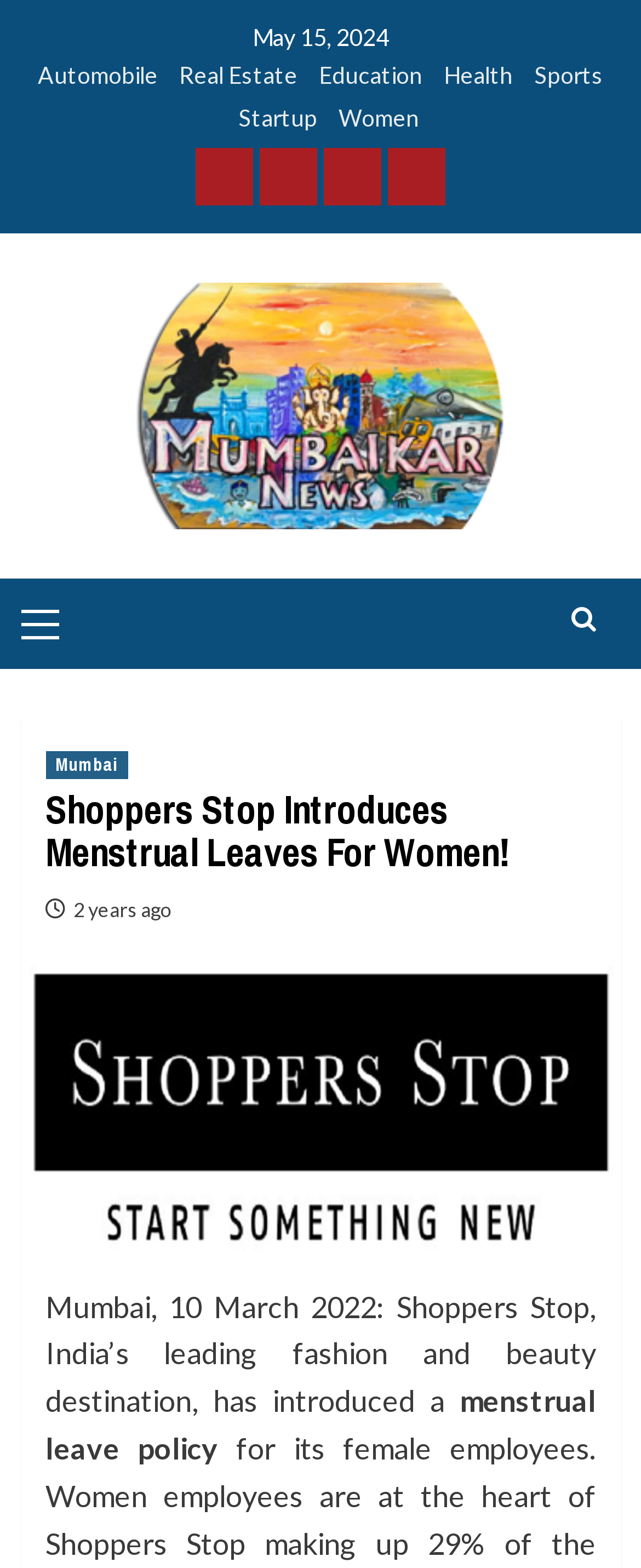Could you highlight the region that needs to be clicked to execute the instruction: "Follow on Facebook"?

[0.304, 0.094, 0.394, 0.131]